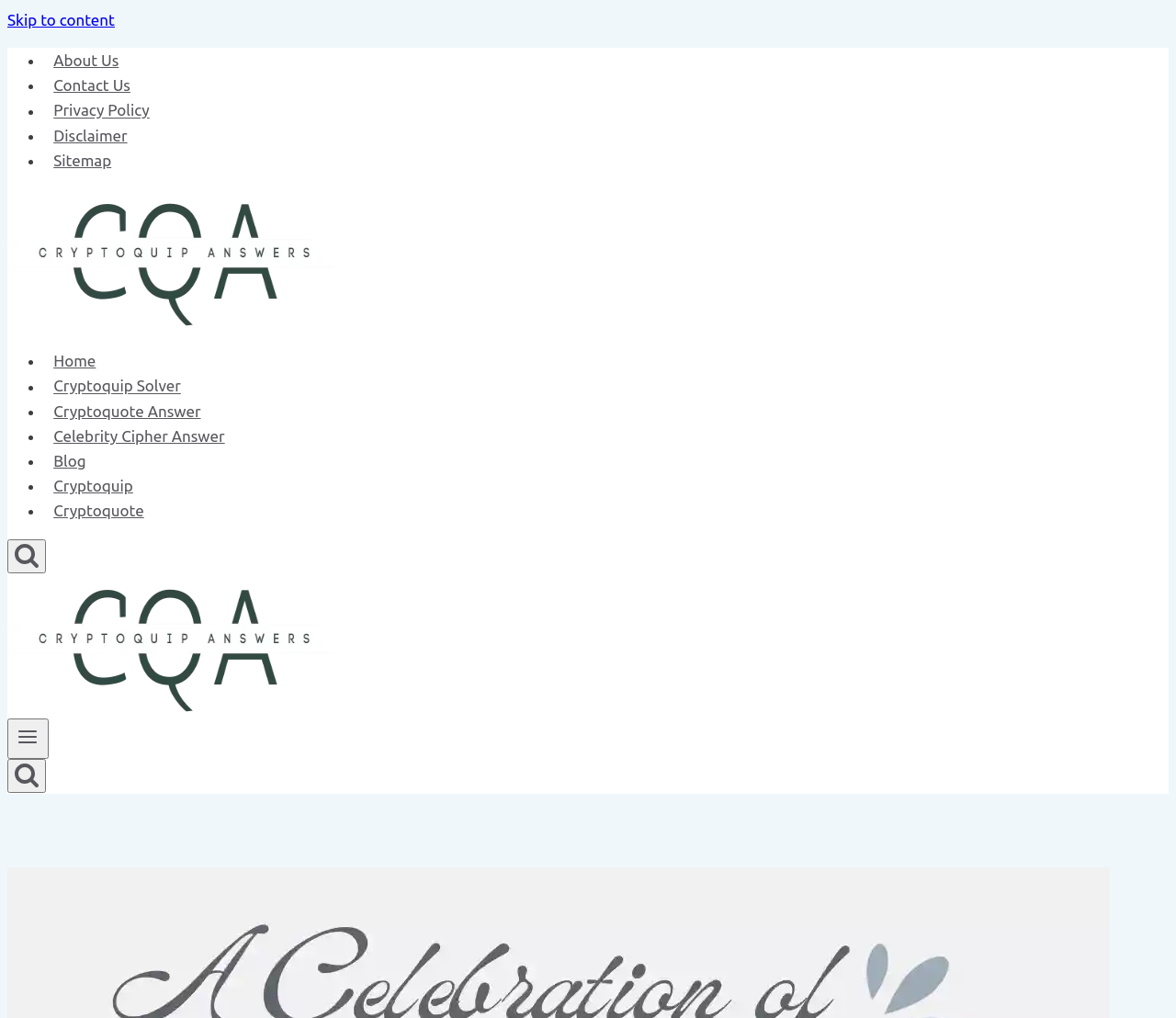Look at the image and answer the question in detail:
What type of content is available on the website?

The webpage has links to 'Cryptoquip Solver', 'Cryptoquote Answer', and 'Celebrity Cipher Answer', indicating that the website provides answers to various puzzles and ciphers.